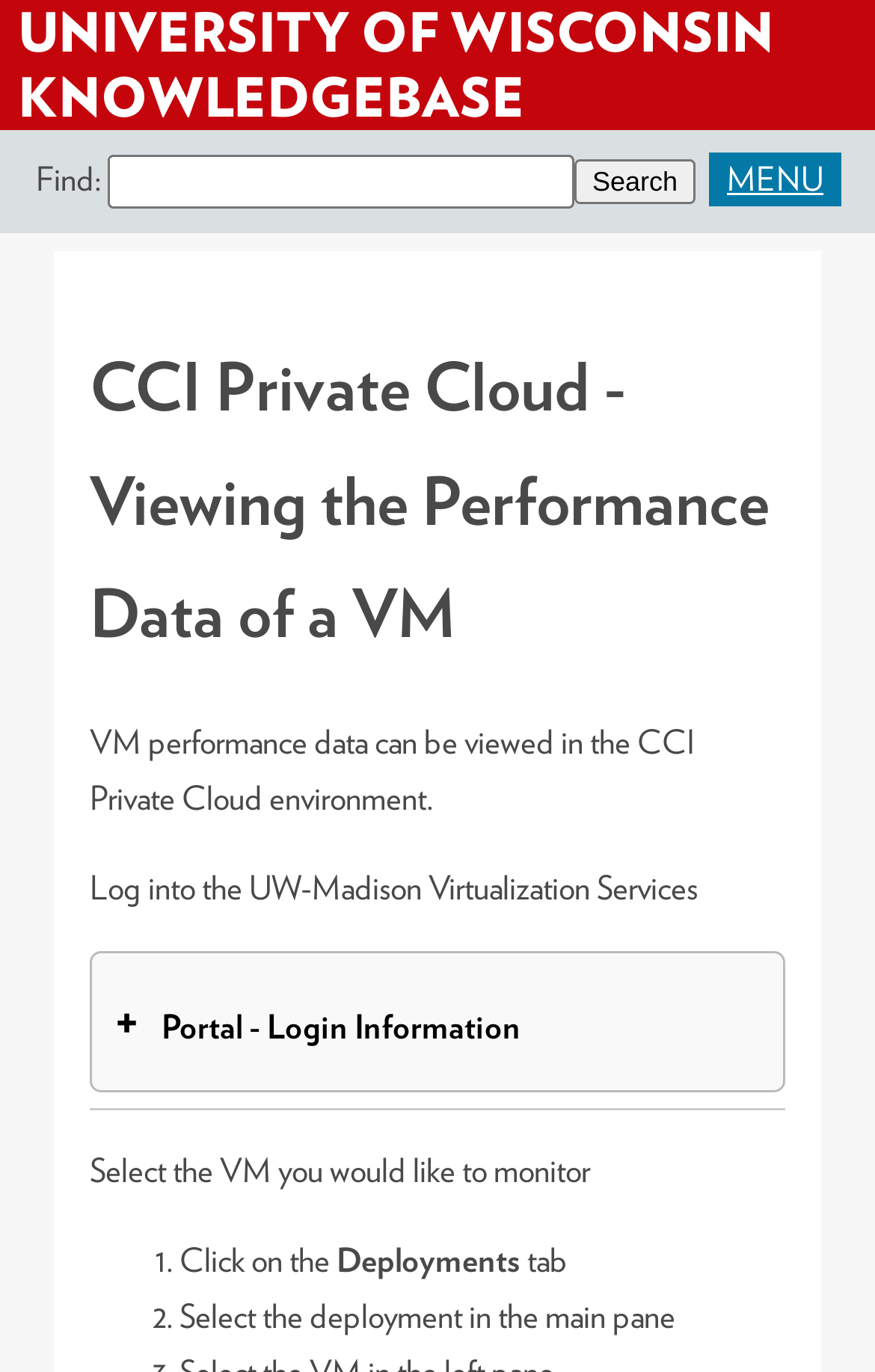How many steps are involved in selecting a VM to monitor?
Please utilize the information in the image to give a detailed response to the question.

The instructions on the webpage indicate that there are two steps involved in selecting a VM to monitor. The first step is to click on the 'Deployments' tab, and the second step is to select the deployment in the main pane.